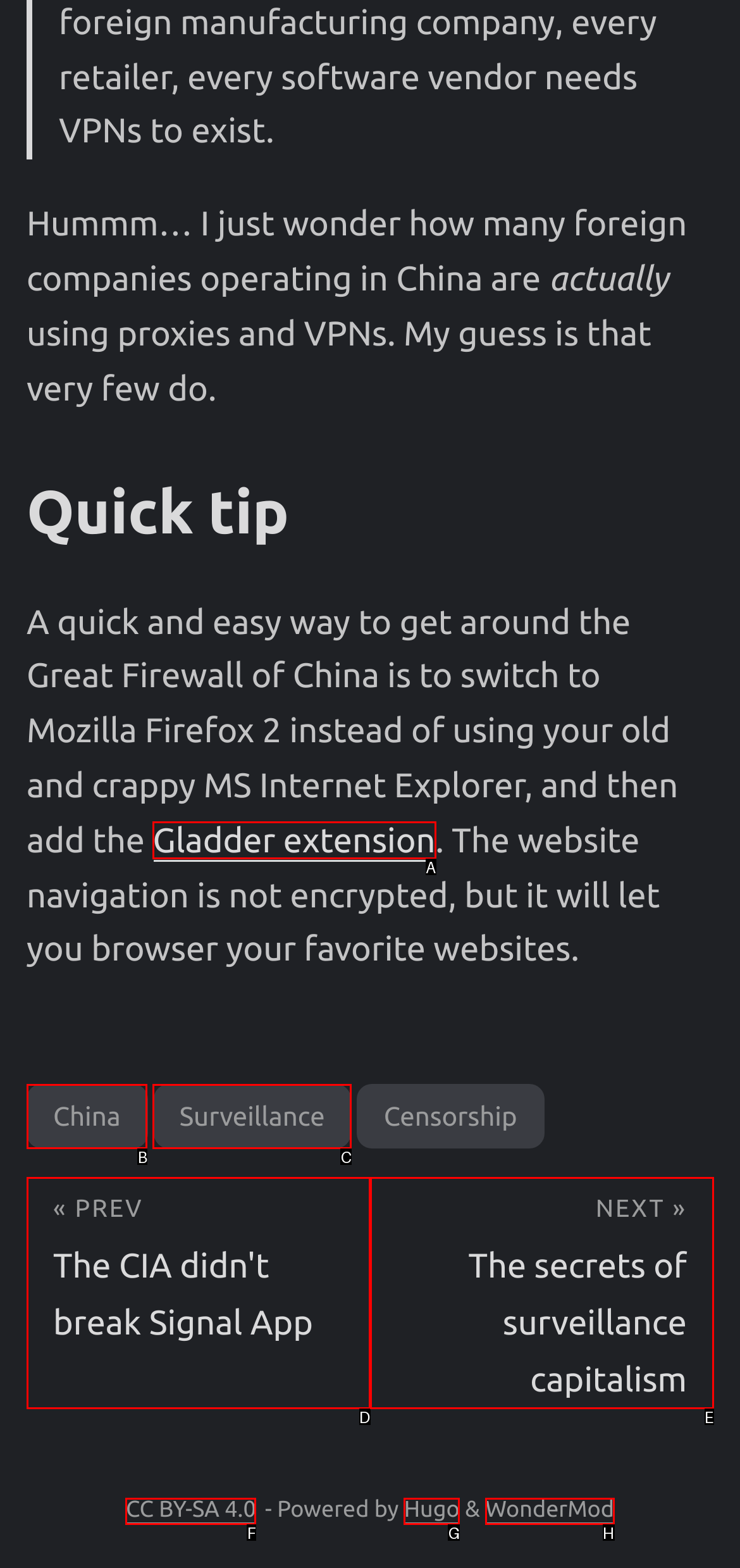Select the letter of the UI element that matches this task: Click the 'Gladder extension' link
Provide the answer as the letter of the correct choice.

A